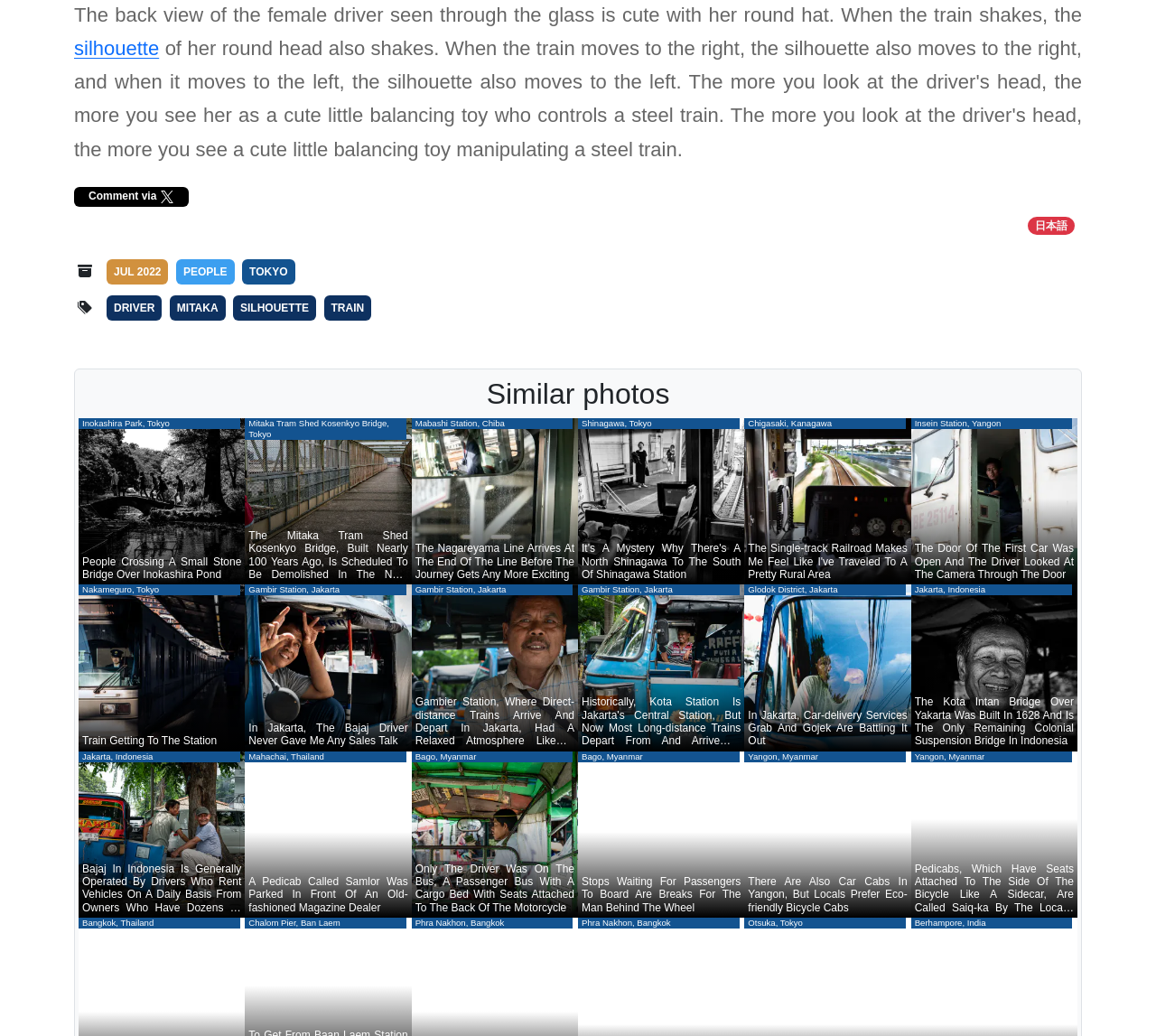Provide a one-word or brief phrase answer to the question:
What is the theme of the 'Similar photos' section?

Drivers and vehicles